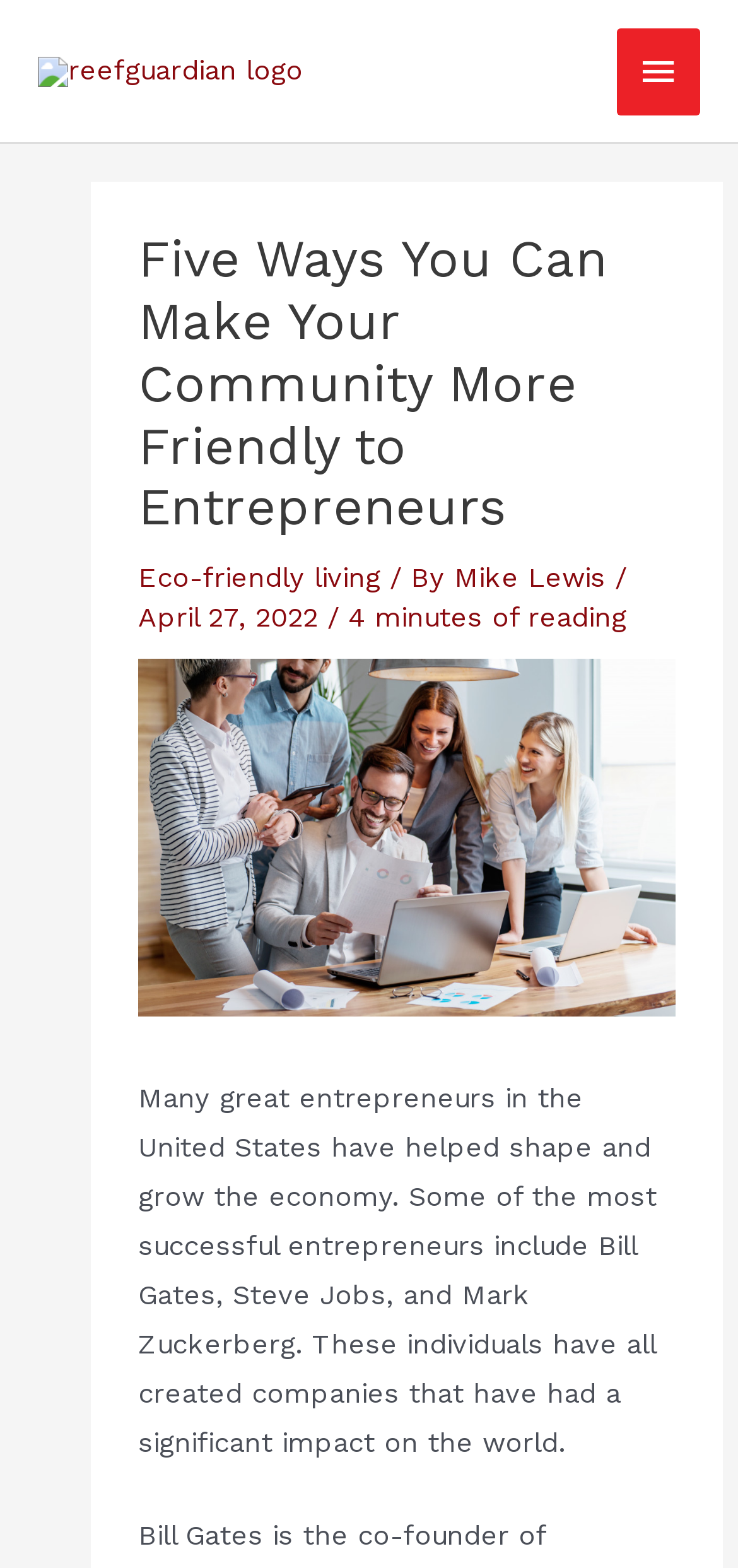How many minutes does it take to read the article?
We need a detailed and exhaustive answer to the question. Please elaborate.

The reading time of the article can be found in the header section of the webpage, where the article's metadata is displayed. Specifically, the text '4 minutes of reading' is located below the article's title, indicating that it takes 4 minutes to read the article.